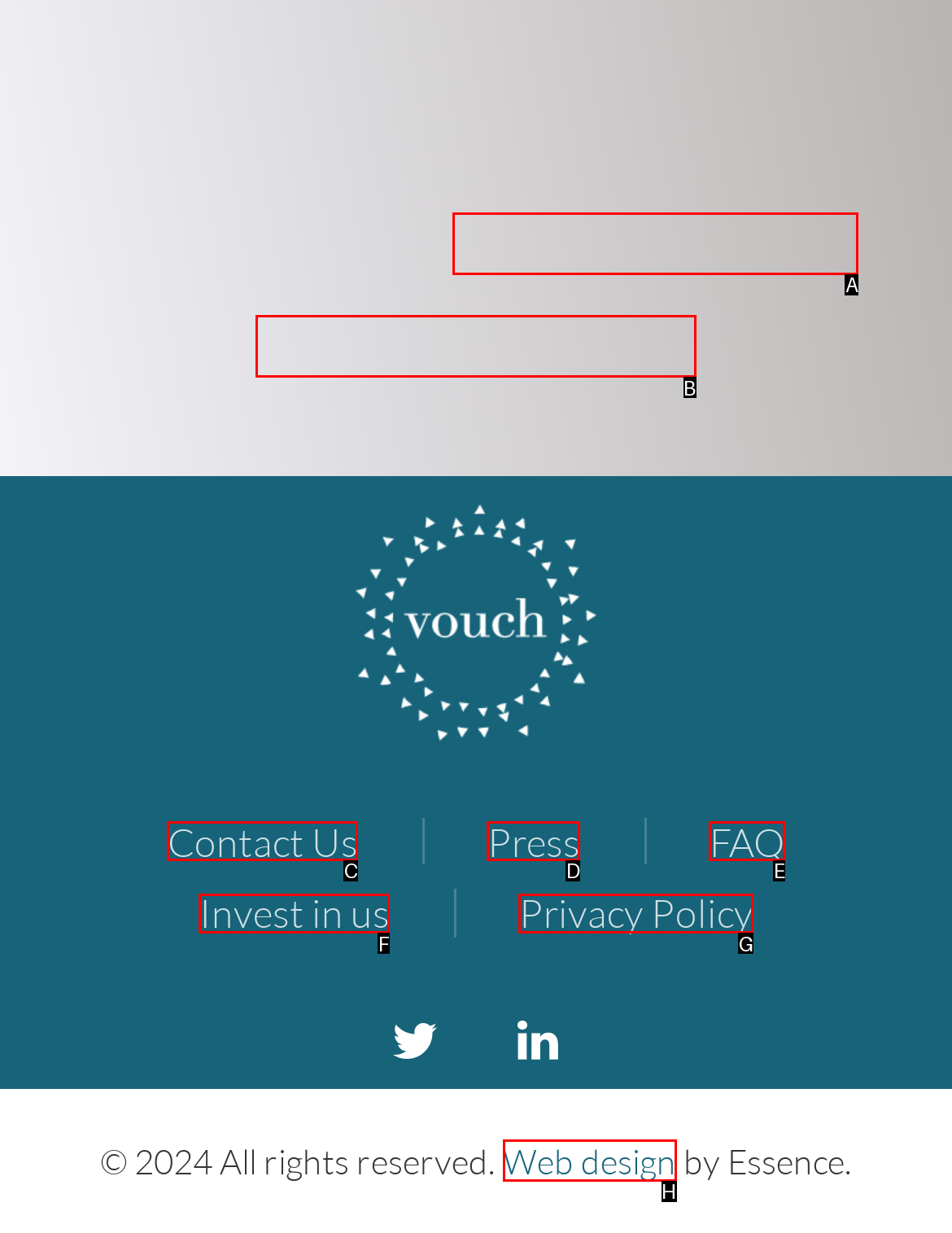What option should you select to complete this task: Vouch for someone? Indicate your answer by providing the letter only.

B